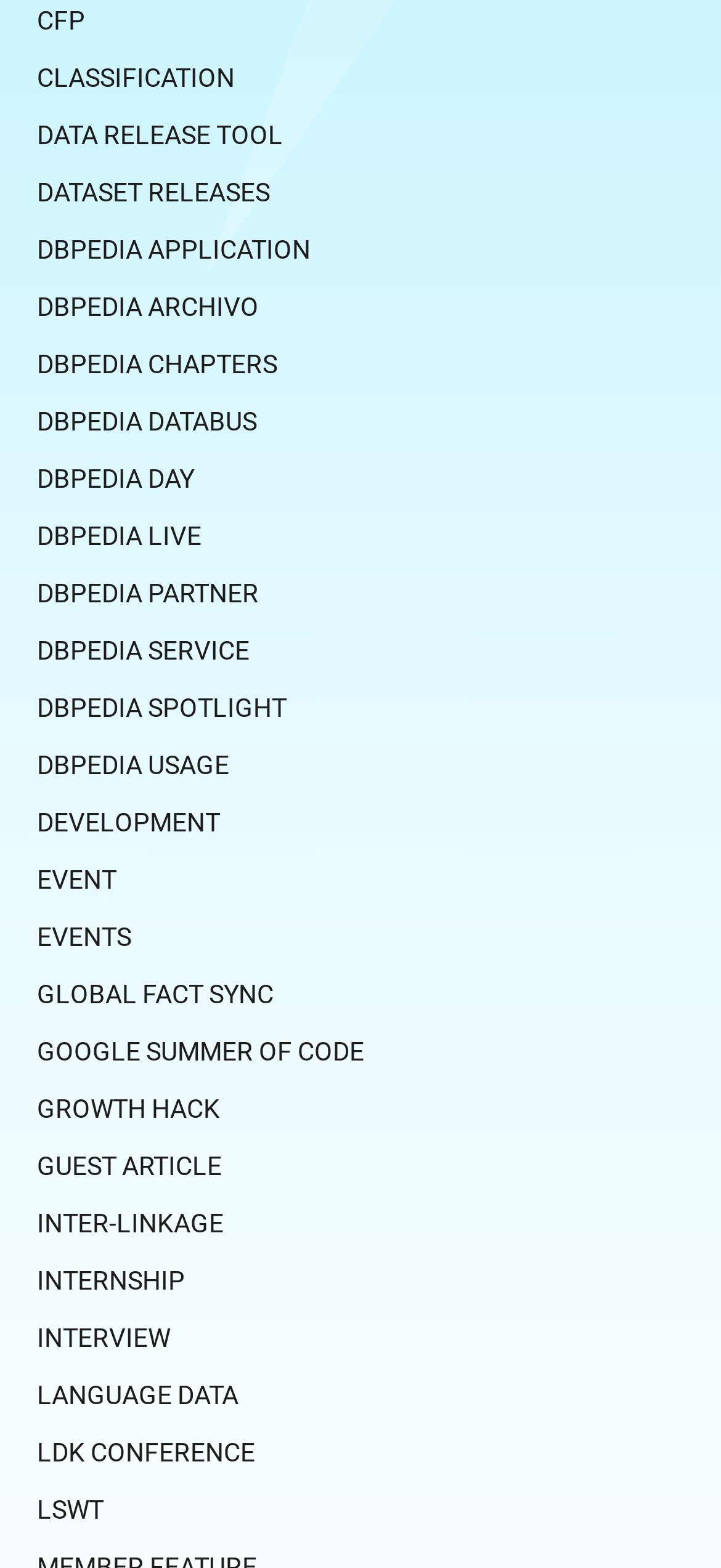From the image, can you give a detailed response to the question below:
How many links are related to DBPEDIA?

There are 9 links related to DBPEDIA on the webpage, which are 'DBPEDIA APPLICATION', 'DBPEDIA ARCHIVO', 'DBPEDIA CHAPTERS', 'DBPEDIA DATABUS', 'DBPEDIA DAY', 'DBPEDIA LIVE', 'DBPEDIA PARTNER', 'DBPEDIA SERVICE', and 'DBPEDIA SPOTLIGHT'.